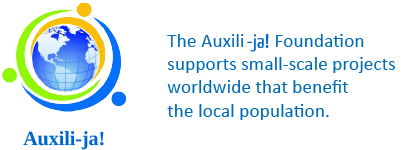What is the mission of the Auxili-ja! Foundation?
With the help of the image, please provide a detailed response to the question.

The question inquires about the mission of the Auxili-ja! Foundation. According to the caption, the foundation's mission is to provide support for community-based initiatives globally, emphasizing their commitment to empowering local communities through financial assistance and project sponsorship. Therefore, the mission of the Auxili-ja! Foundation is to support small-scale projects worldwide that benefit the local population.